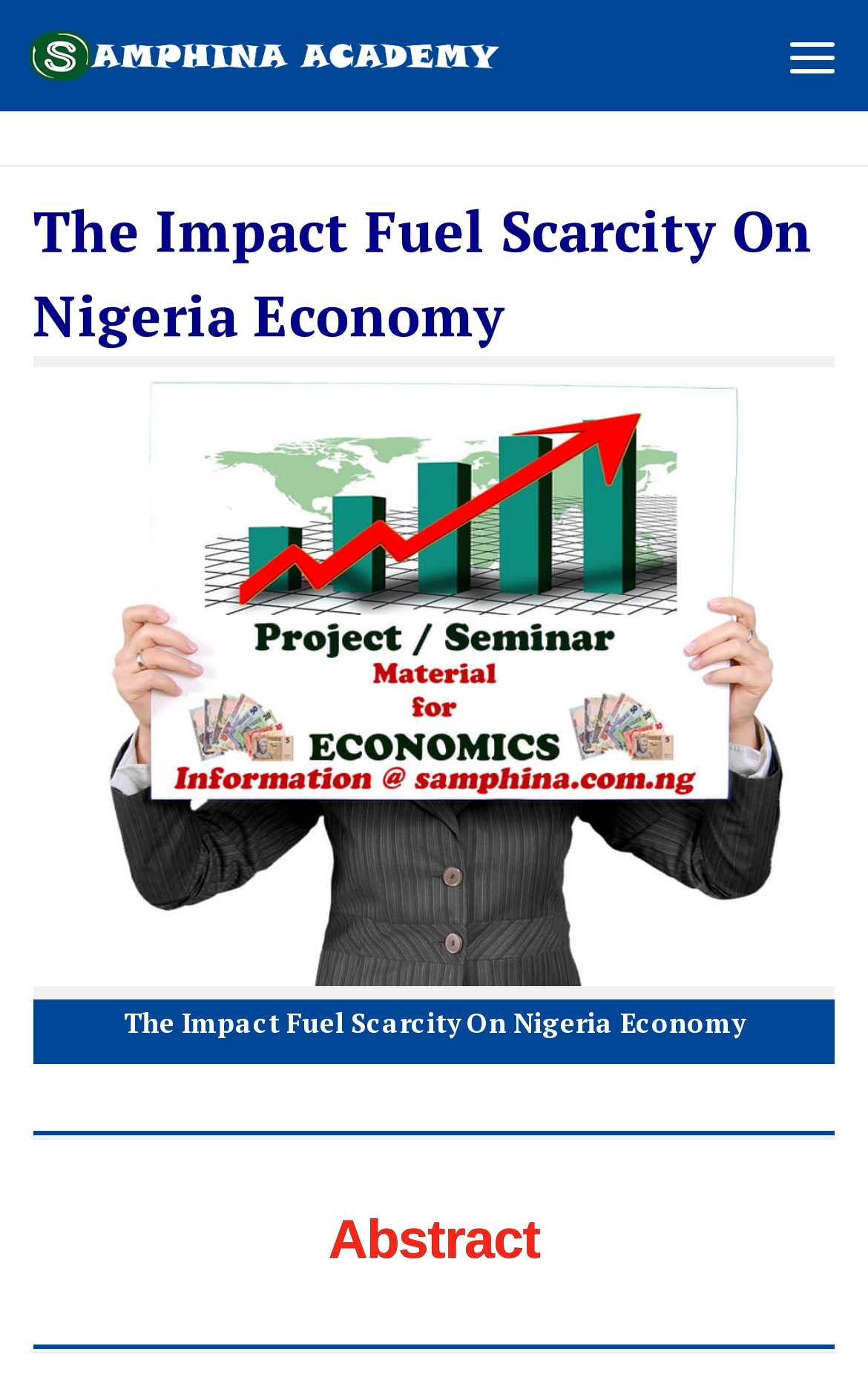From the element description: "title="Samphina Academy | Home page"", extract the bounding box coordinates of the UI element. The coordinates should be expressed as four float numbers between 0 and 1, in the order [left, top, right, bottom].

[0.033, 0.02, 0.753, 0.059]